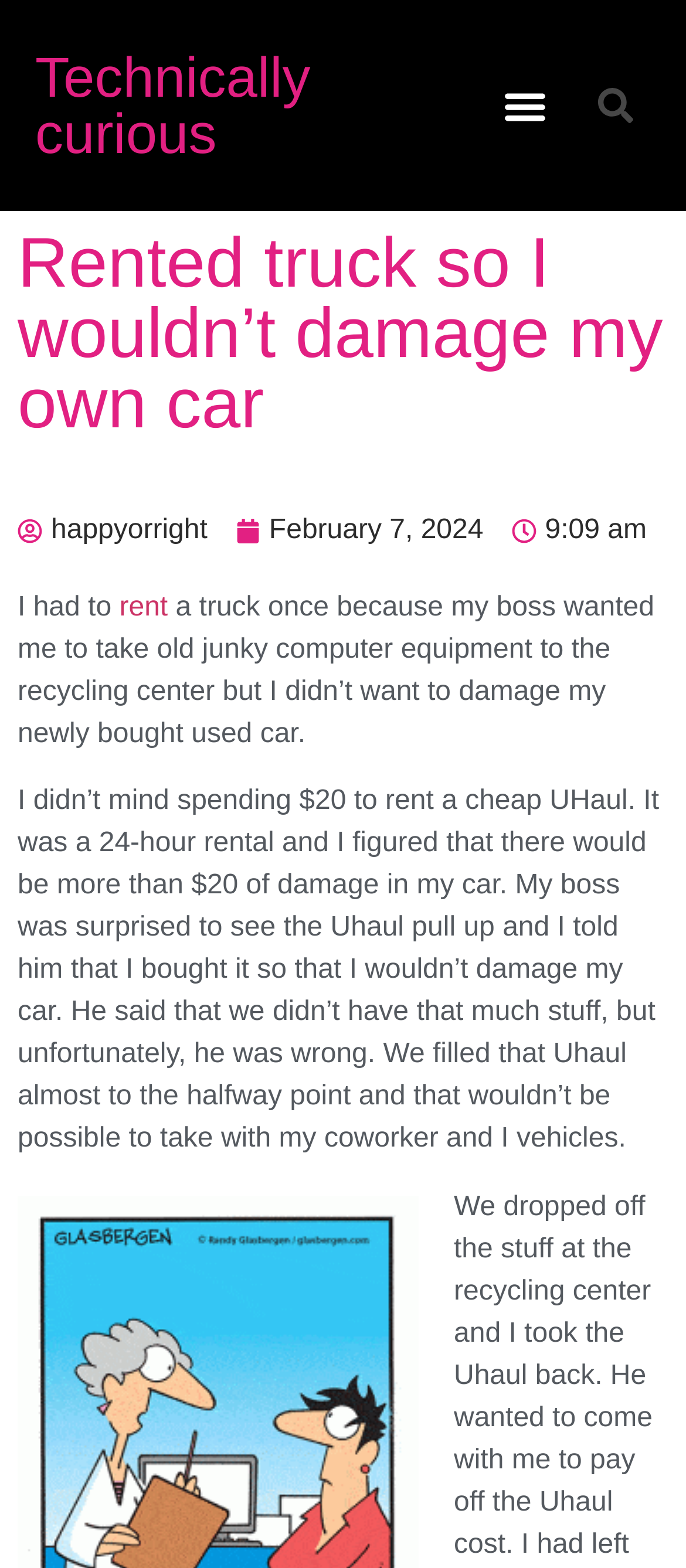Illustrate the webpage with a detailed description.

The webpage appears to be a personal blog or article page. At the top, there is a heading "Technically curious" which is also a link, positioned near the left edge of the page. To the right of this heading, there is a button labeled "Menu Toggle" and a search bar with a "Search" button.

Below the top section, there is a main heading "Rented truck so I wouldn’t damage my own car" that spans almost the entire width of the page. Underneath this heading, there are two links, "happyorright" and "February 7, 2024", positioned side by side, with the latter having a timestamp "9:09 am" next to it.

The main content of the page is a block of text that starts with "I had to" and continues with a story about renting a truck to transport old computer equipment to a recycling center. The text is divided into two paragraphs, with the first paragraph describing the reason for renting the truck and the second paragraph detailing the experience of filling the truck with equipment.

There are no images on the page. The overall layout is simple, with a clear hierarchy of headings and text blocks.